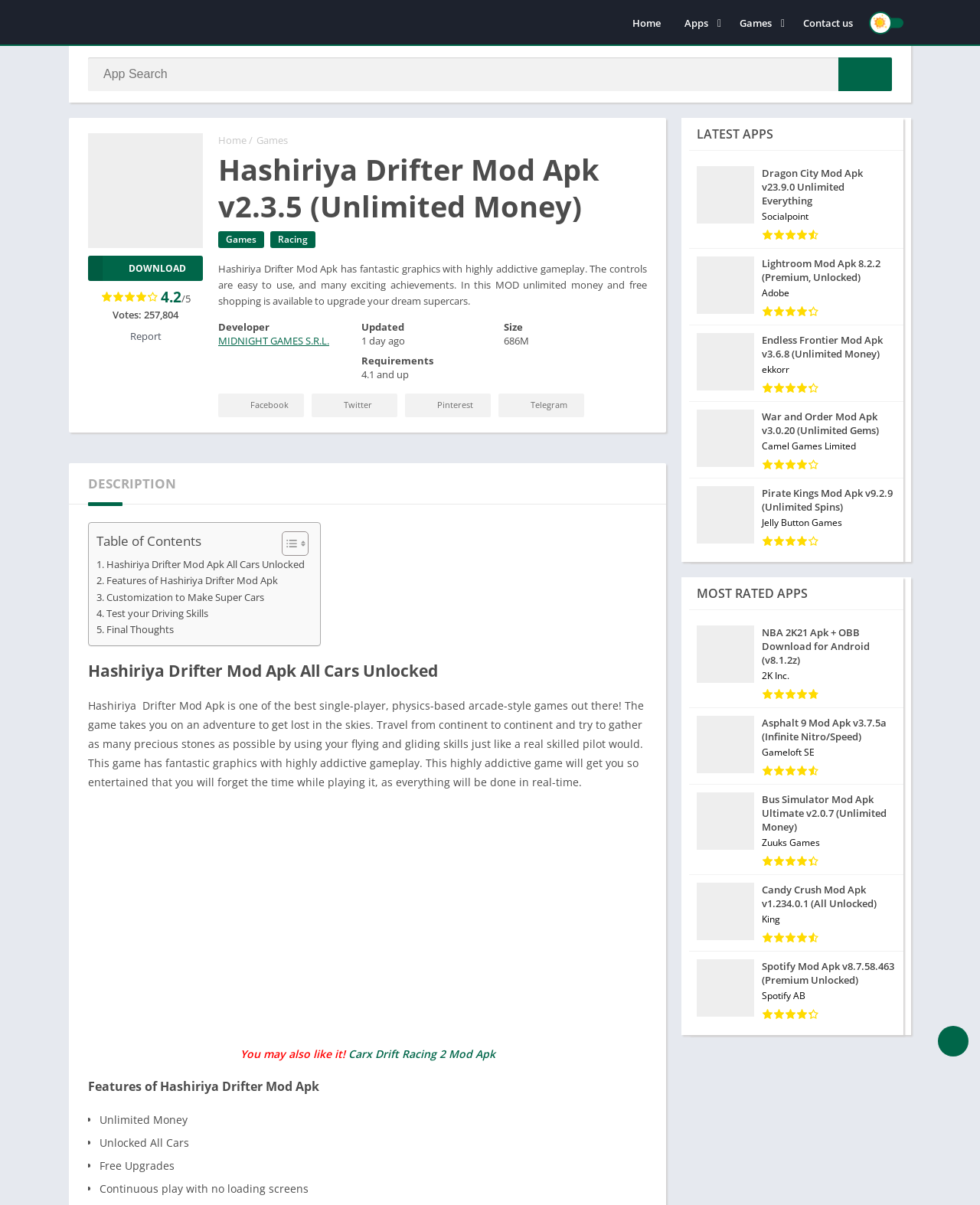Locate the bounding box coordinates of the item that should be clicked to fulfill the instruction: "Visit the Facebook page".

[0.223, 0.327, 0.31, 0.346]